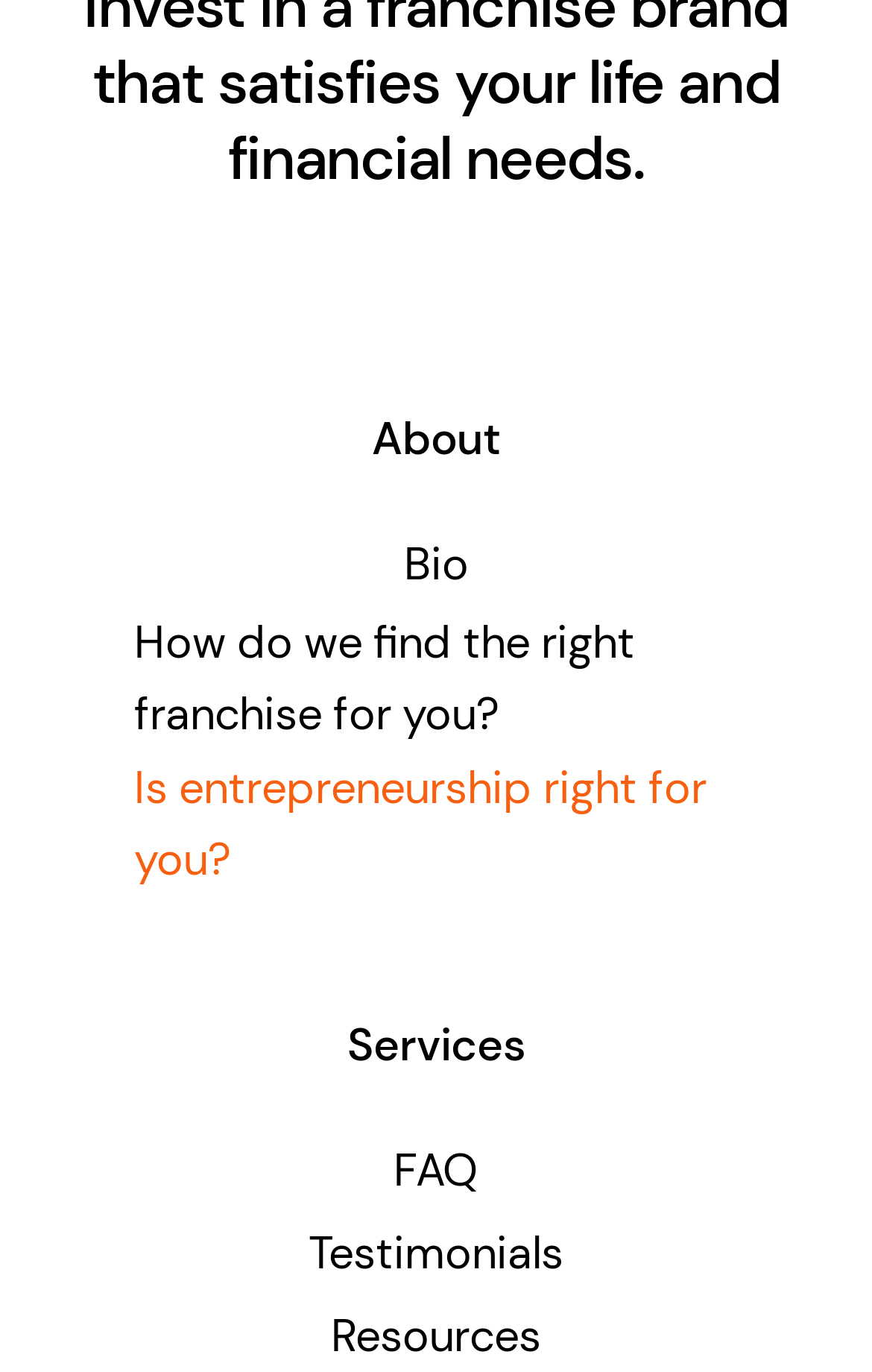How many links are under the 'Services' heading?
Please look at the screenshot and answer using one word or phrase.

2